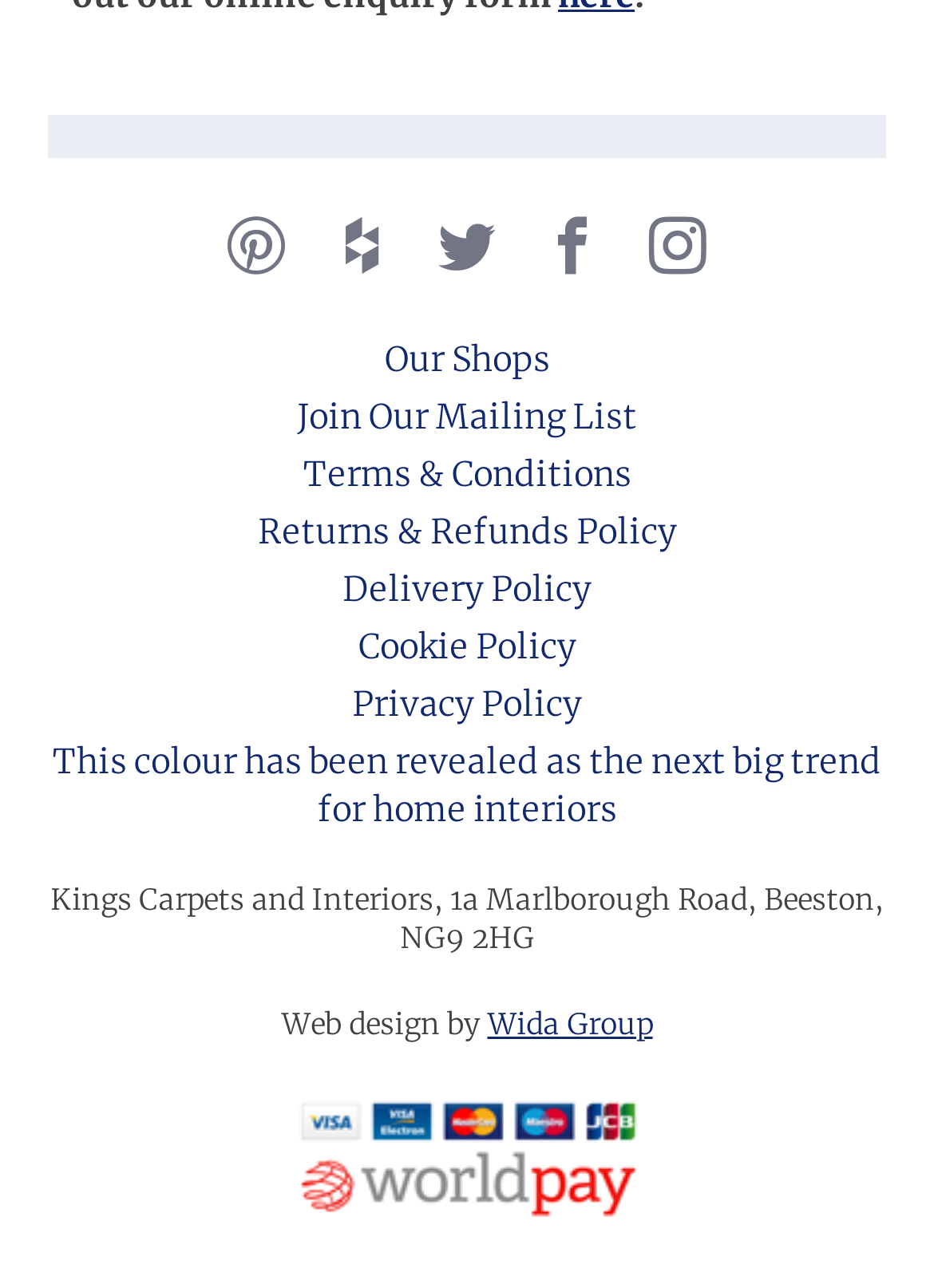Identify the bounding box coordinates of the clickable region necessary to fulfill the following instruction: "Check the Web design by". The bounding box coordinates should be four float numbers between 0 and 1, i.e., [left, top, right, bottom].

[0.522, 0.781, 0.699, 0.809]